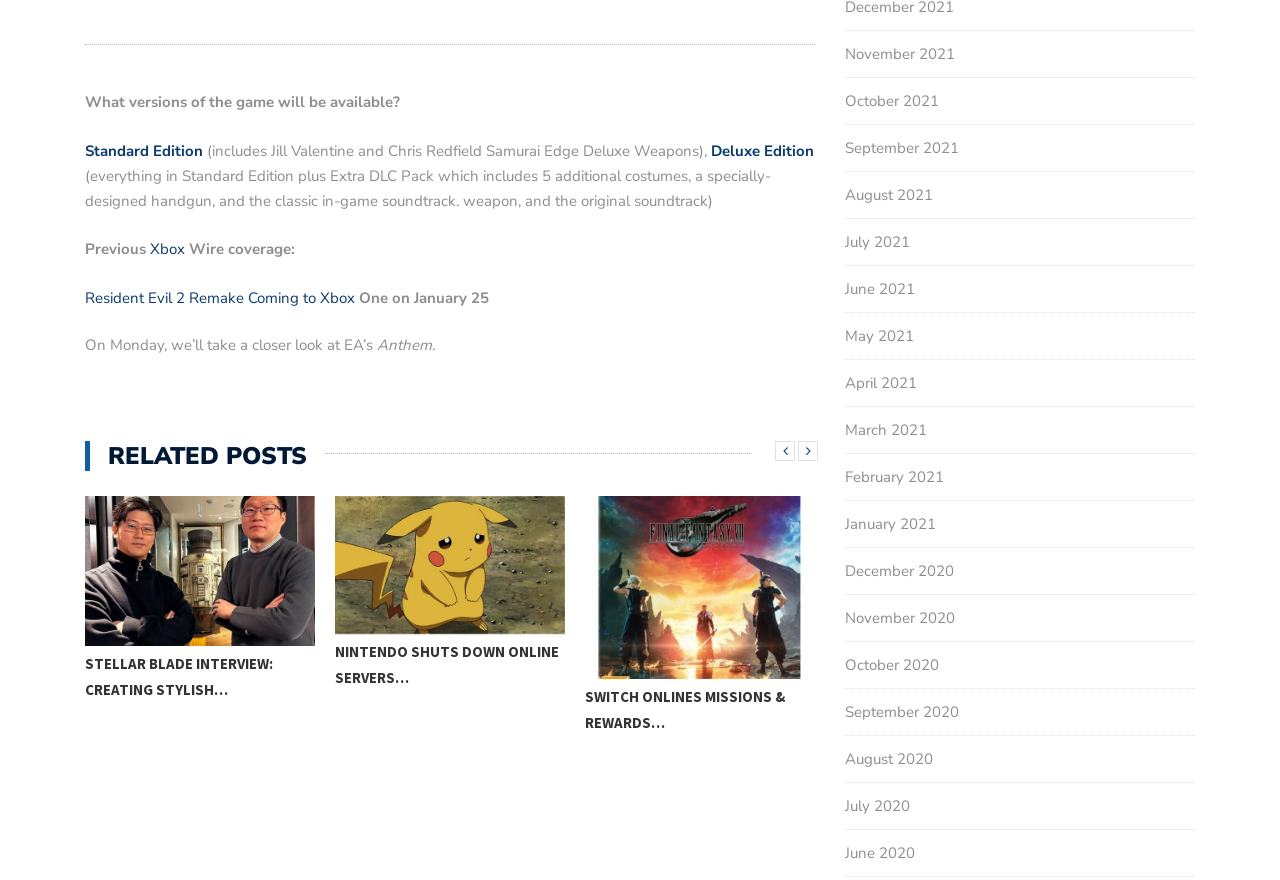Find the bounding box coordinates for the HTML element specified by: "Nintendo Shuts Down Online Servers…".

[0.652, 0.726, 0.832, 0.785]